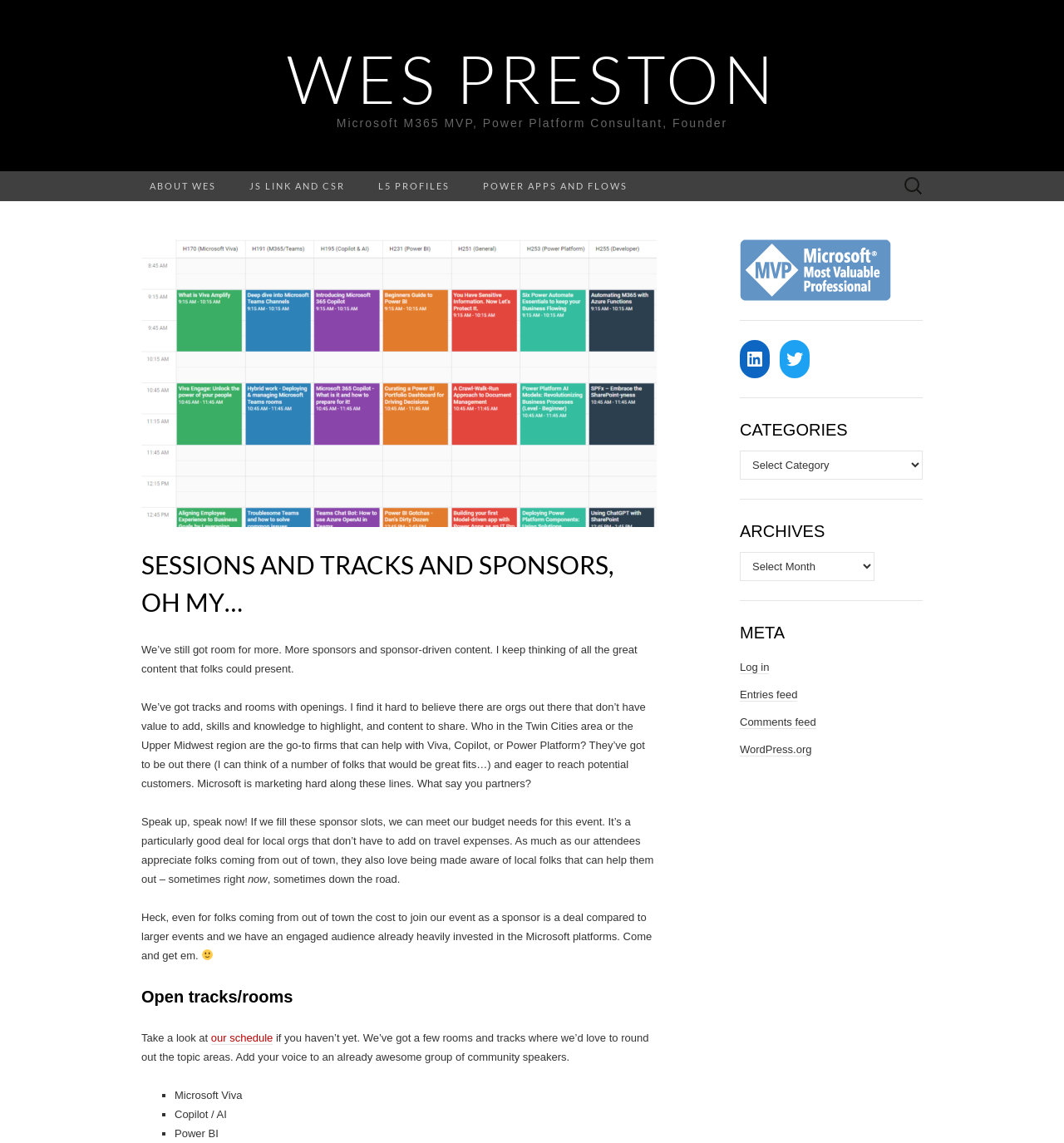What is the purpose of the event?
Answer the question with as much detail as you can, using the image as a reference.

The purpose of the event is to present content, as mentioned in the static text 'We’ve still got room for more. More sponsors and sponsor-driven content. I keep thinking of all the great content that folks could present.' which is located below the heading 'SESSIONS AND TRACKS AND SPONSORS, OH MY…'.